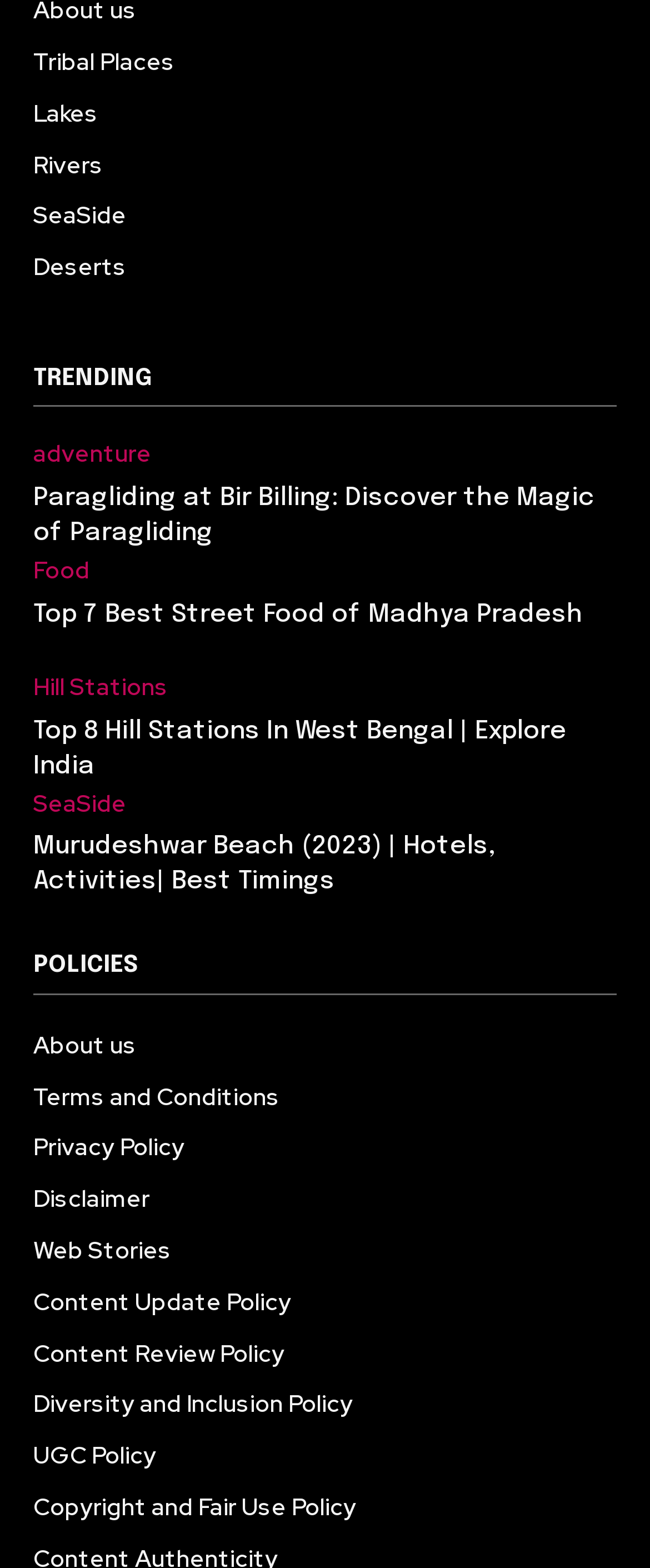Identify the bounding box coordinates for the region of the element that should be clicked to carry out the instruction: "Discover top street food of Madhya Pradesh". The bounding box coordinates should be four float numbers between 0 and 1, i.e., [left, top, right, bottom].

[0.051, 0.382, 0.949, 0.413]